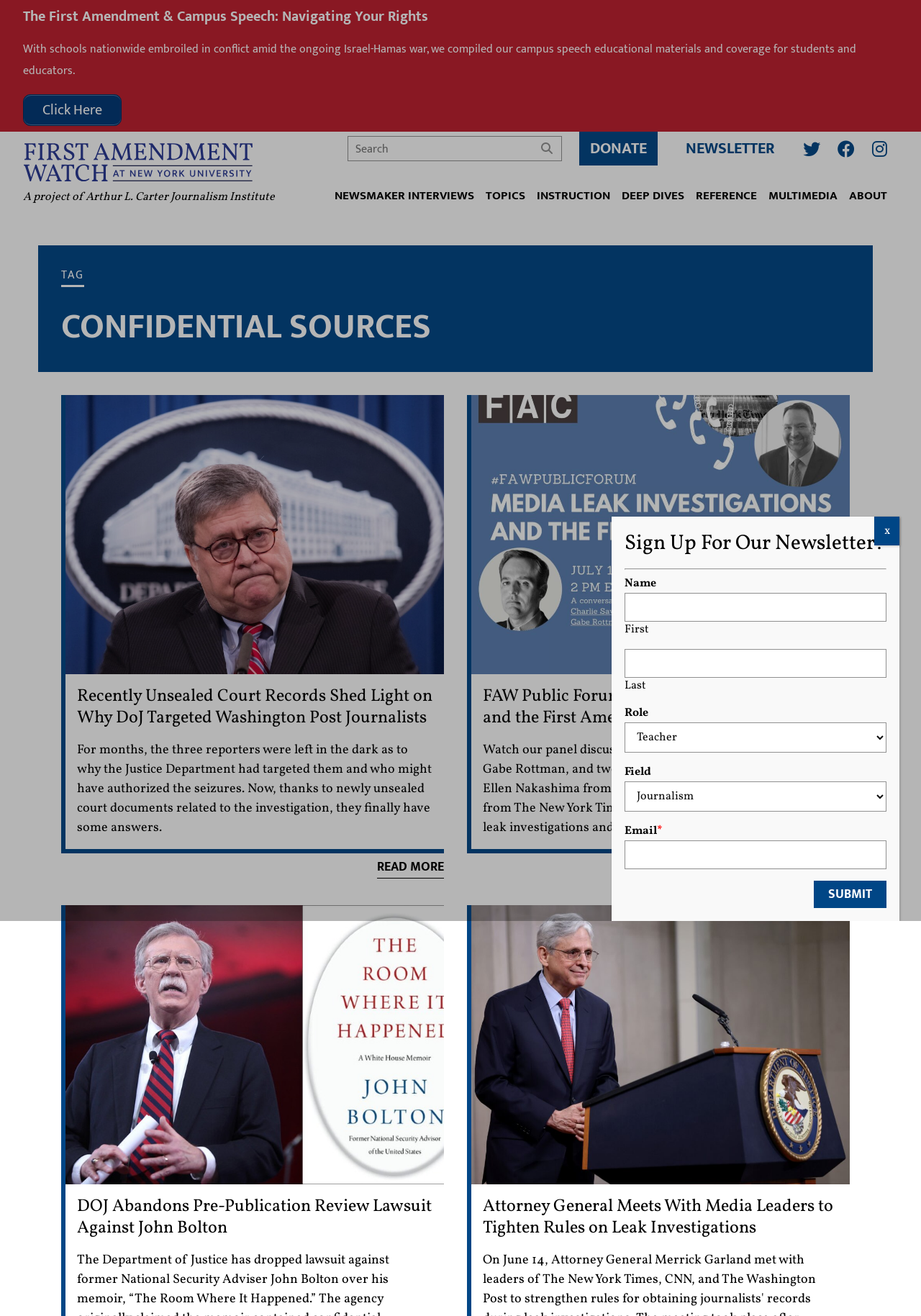Please provide the bounding box coordinates for the element that needs to be clicked to perform the instruction: "Read more about Confidential Sources". The coordinates must consist of four float numbers between 0 and 1, formatted as [left, top, right, bottom].

[0.409, 0.651, 0.482, 0.668]